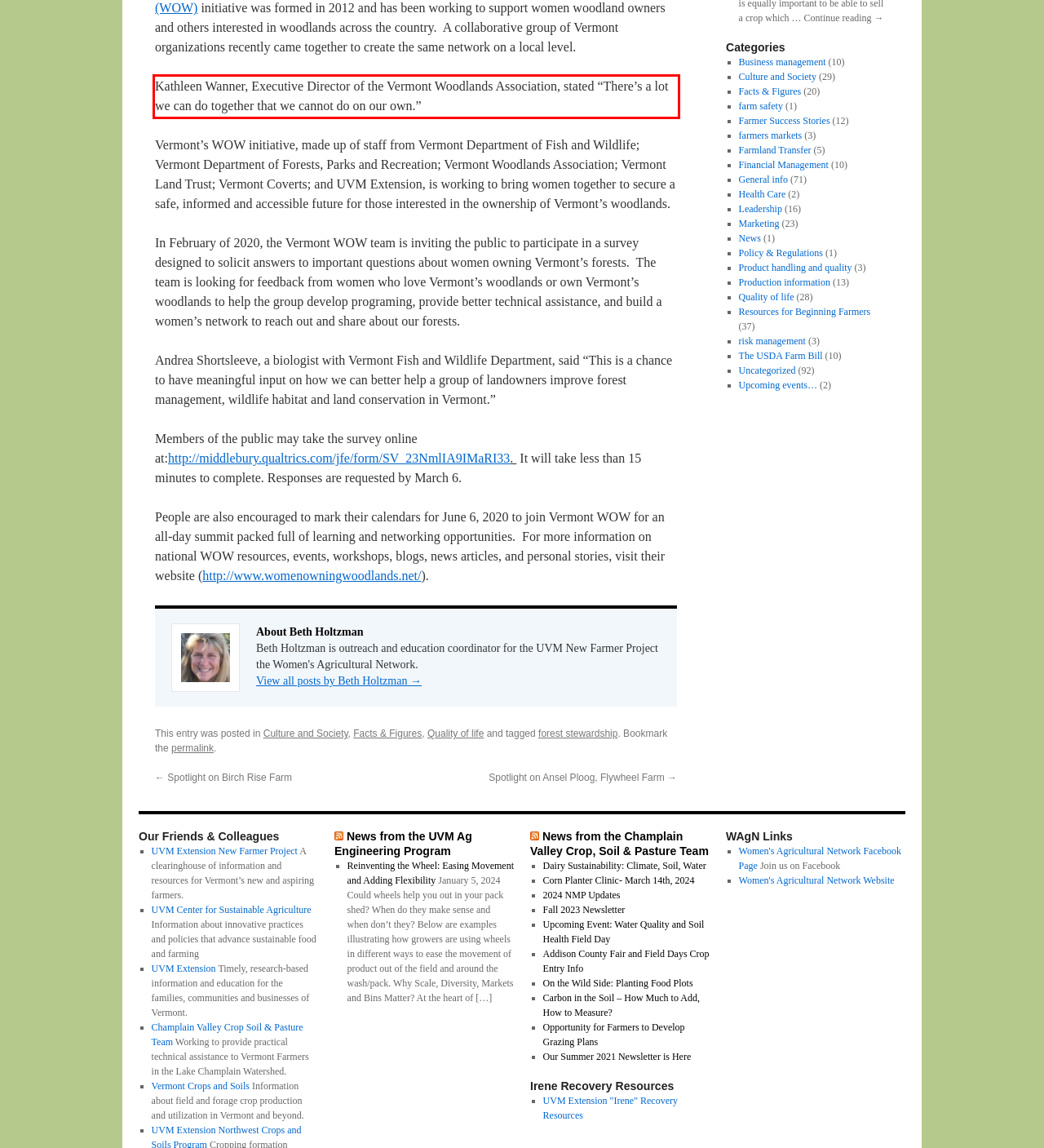Using the provided webpage screenshot, identify and read the text within the red rectangle bounding box.

Kathleen Wanner, Executive Director of the Vermont Woodlands Association, stated “There’s a lot we can do together that we cannot do on our own.”